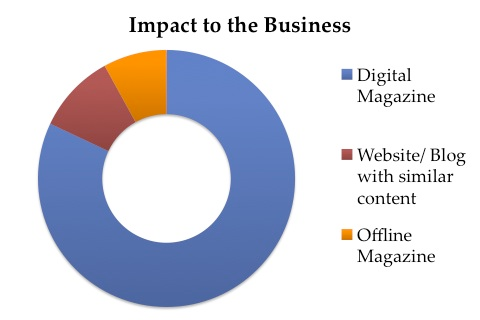What is the purpose of the chart? Please answer the question using a single word or phrase based on the image.

To show effectiveness of digital advertising